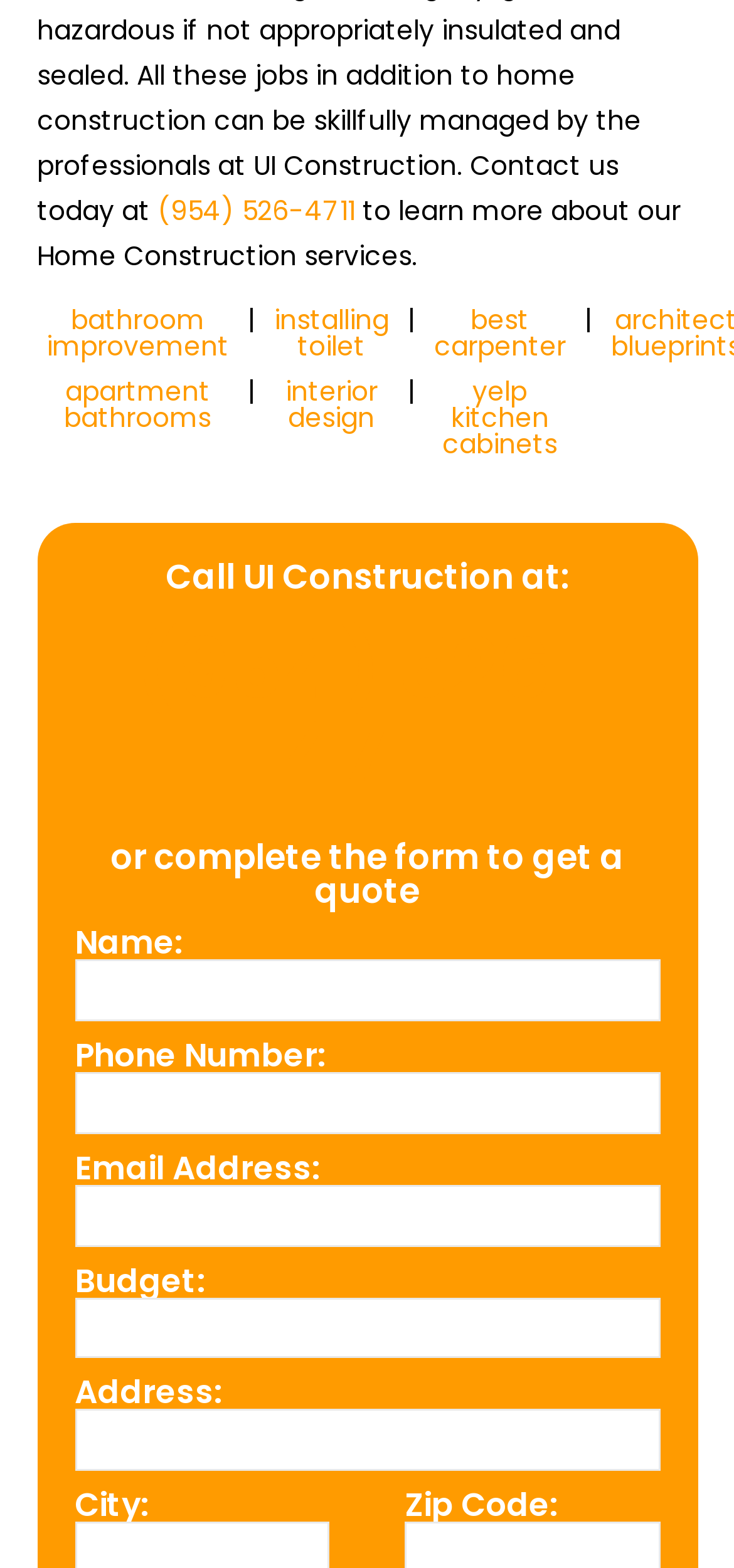Can you pinpoint the bounding box coordinates for the clickable element required for this instruction: "Call the phone number"? The coordinates should be four float numbers between 0 and 1, i.e., [left, top, right, bottom].

[0.186, 0.39, 0.814, 0.516]